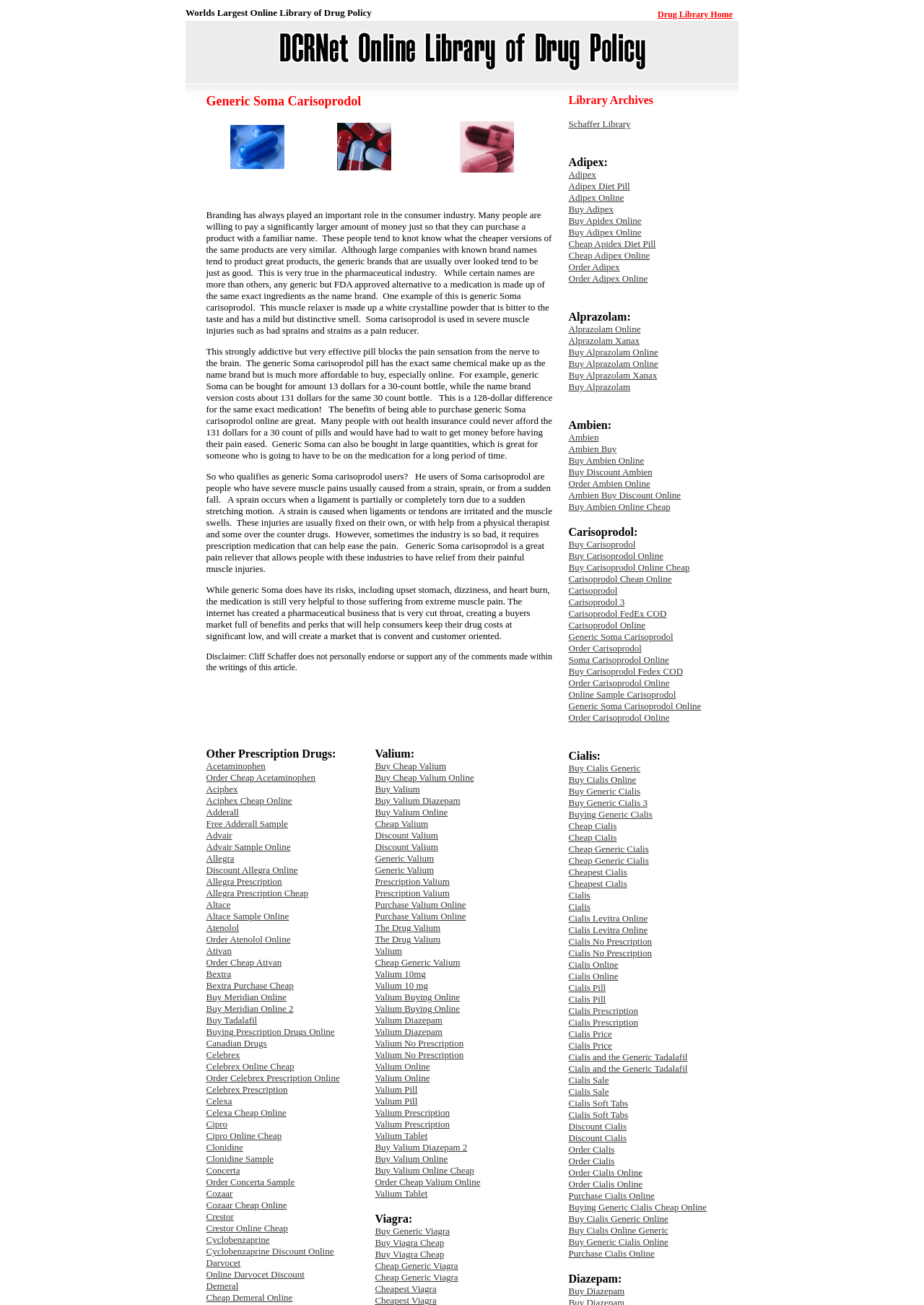What is the benefit of buying generic Soma carisoprodol online?
Refer to the image and give a detailed answer to the question.

The benefit of buying generic Soma carisoprodol online is that it is much more affordable than buying the name brand version. According to the webpage, generic Soma can be bought for $13 for a 30-count bottle, while the name brand version costs $131 for the same 30-count bottle, resulting in a $128 difference.